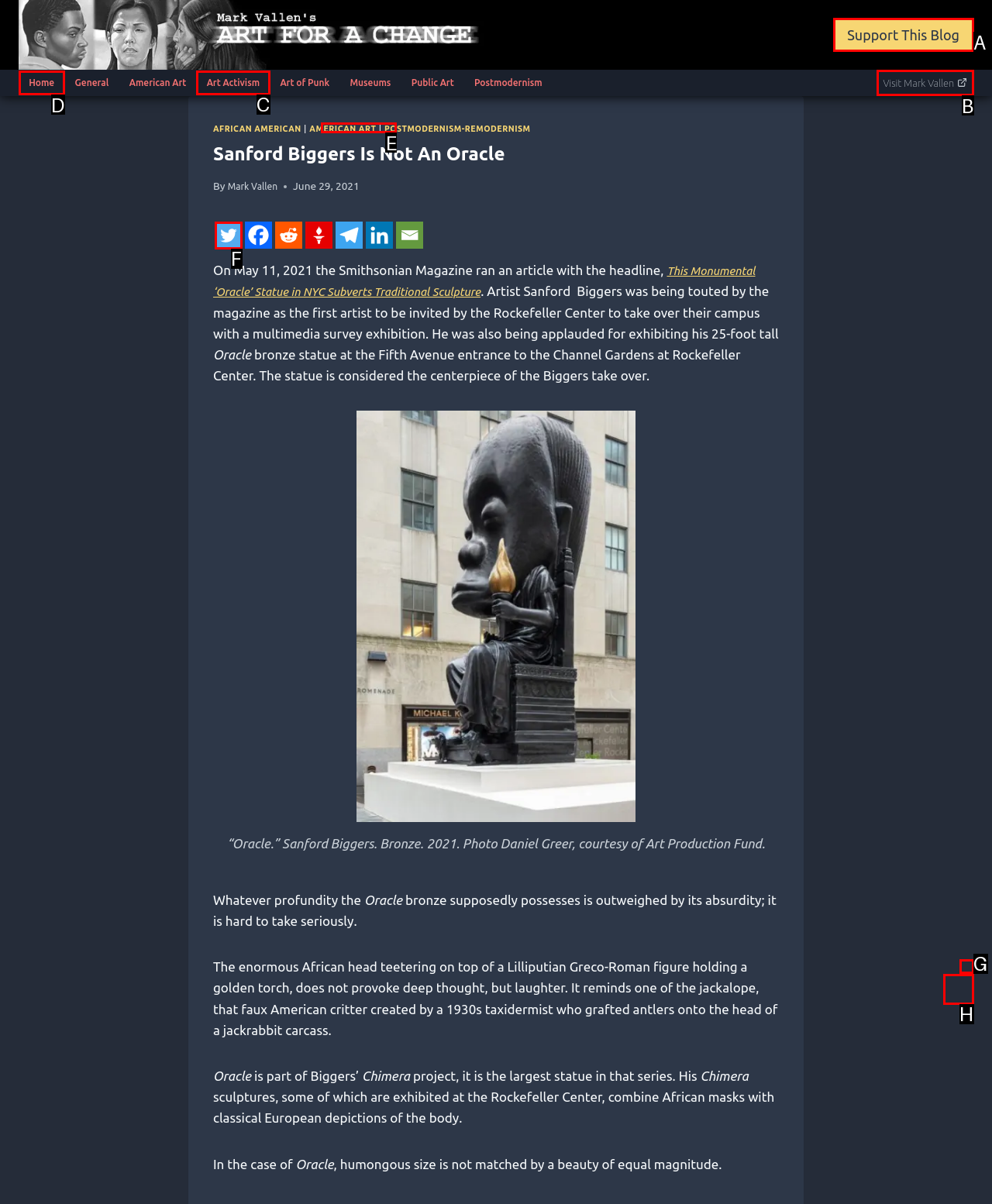Identify the HTML element you need to click to achieve the task: Click on the 'Home' link. Respond with the corresponding letter of the option.

D